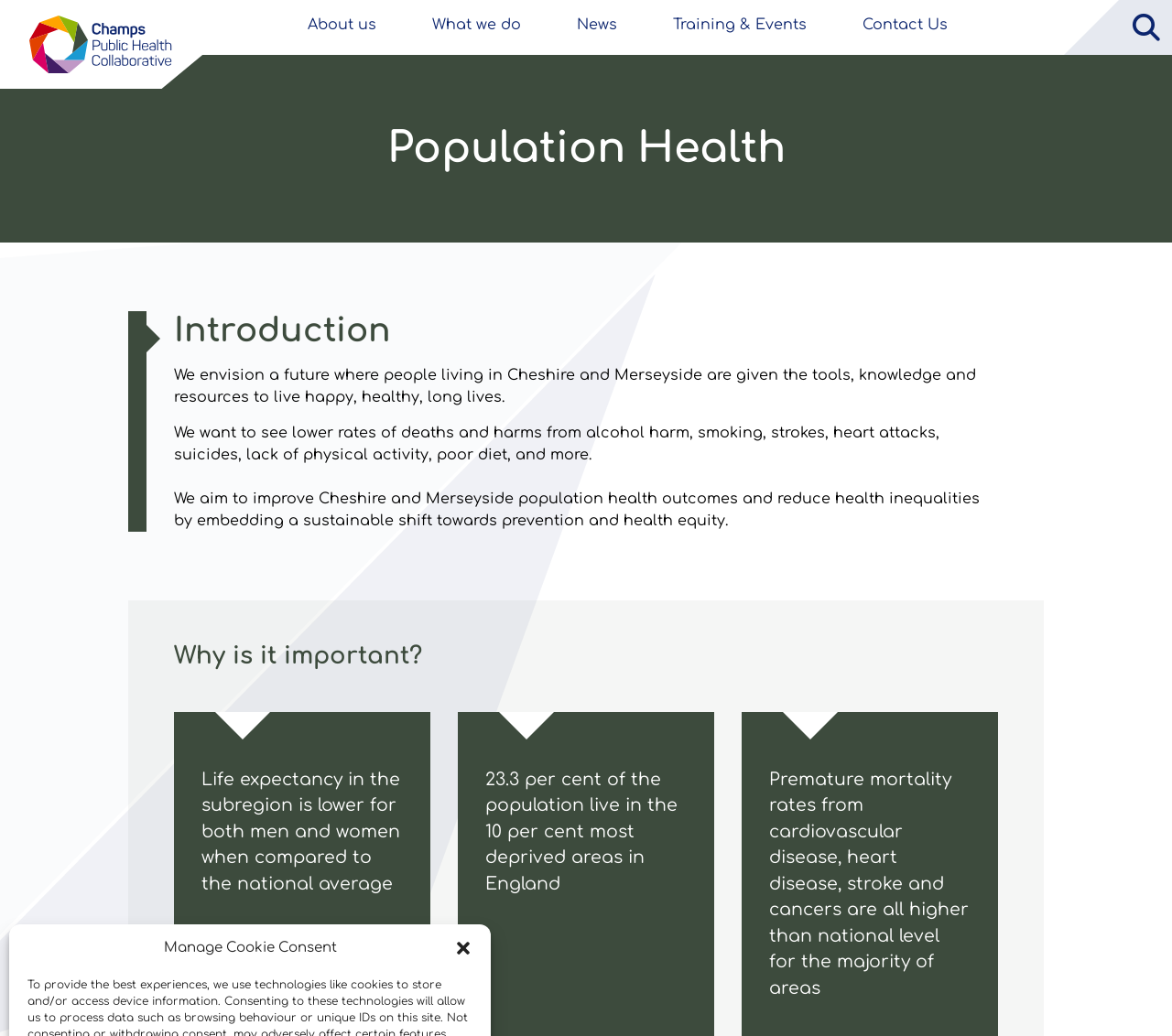What is the focus of Champs Public Health Collaborative in terms of health outcomes?
Look at the image and construct a detailed response to the question.

Based on the webpage content, Champs Public Health Collaborative focuses on improving population health outcomes and reducing health inequalities by embedding a sustainable shift towards prevention and health equity, as stated in the text 'We aim to improve Cheshire and Merseyside population health outcomes and reduce health inequalities by embedding a sustainable shift towards prevention and health equity'.